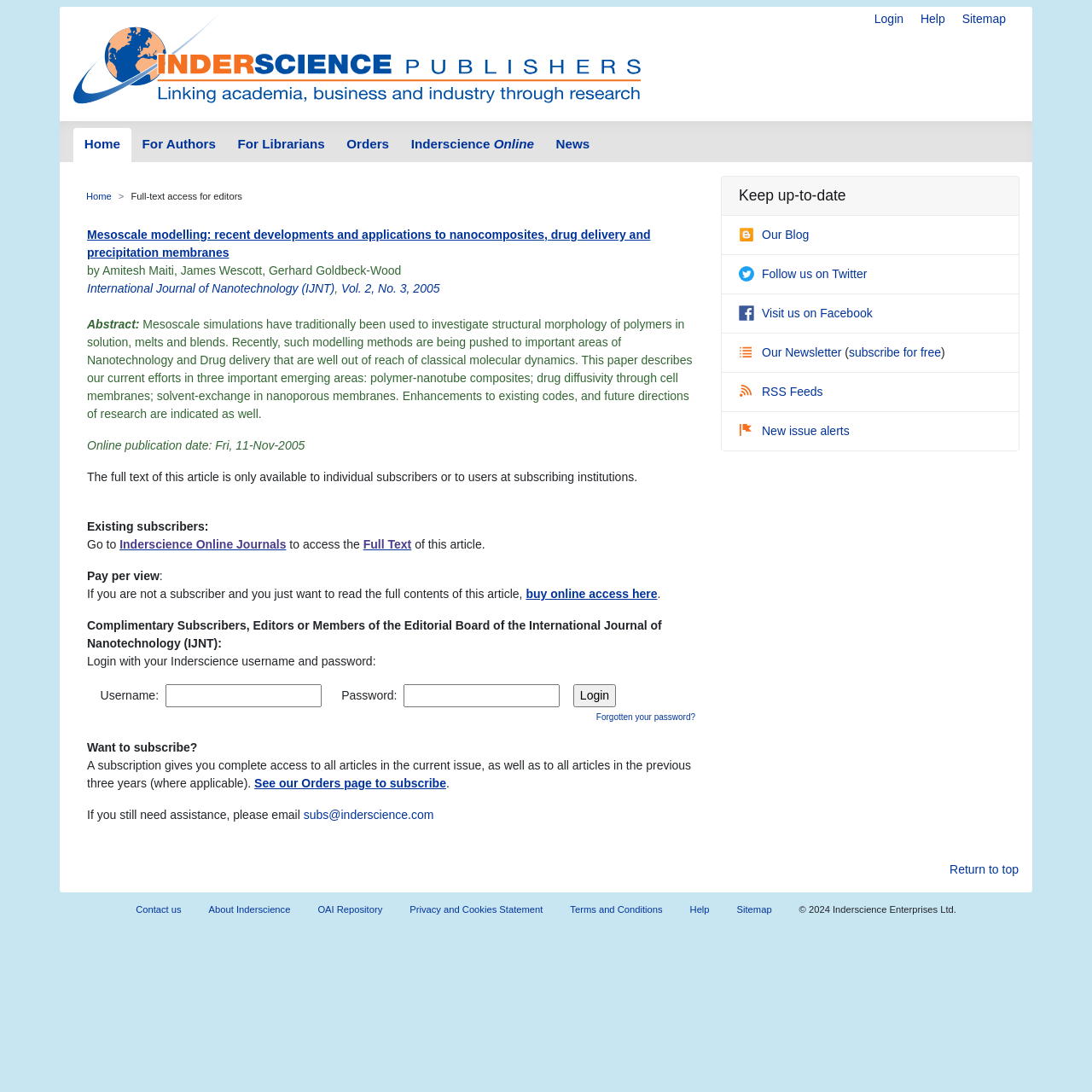Determine the bounding box coordinates for the clickable element to execute this instruction: "Contact us". Provide the coordinates as four float numbers between 0 and 1, i.e., [left, top, right, bottom].

[0.112, 0.82, 0.179, 0.846]